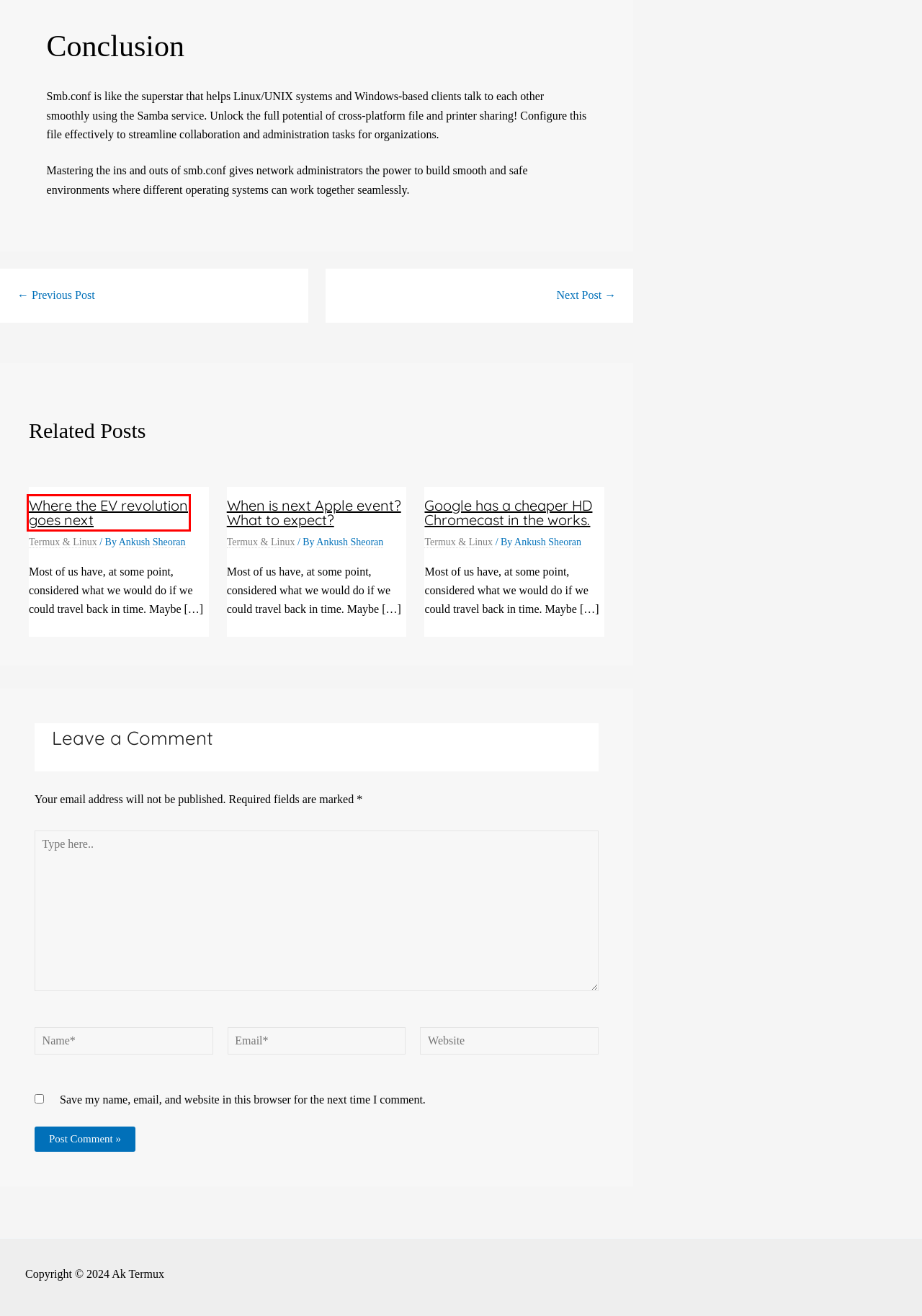Given a screenshot of a webpage with a red rectangle bounding box around a UI element, select the best matching webpage description for the new webpage that appears after clicking the highlighted element. The candidate descriptions are:
A. Google has a cheaper HD Chromecast in the works. 2024 - Ak Termux
B. Bug Bounty - Ak Termux
C. Ankush Sheoran - Ak Termux
D. Where the EV revolution goes next 2024 - Ak Termux
E. Home - Ak Termux
F. Kali Linux Network Monitoring Tools 2024 - Ak Termux
G. When is next Apple event? What to expect? 2024 - Ak Termux
H. How to Install tar.gz in Ubuntu 2024 - Ak Termux

D